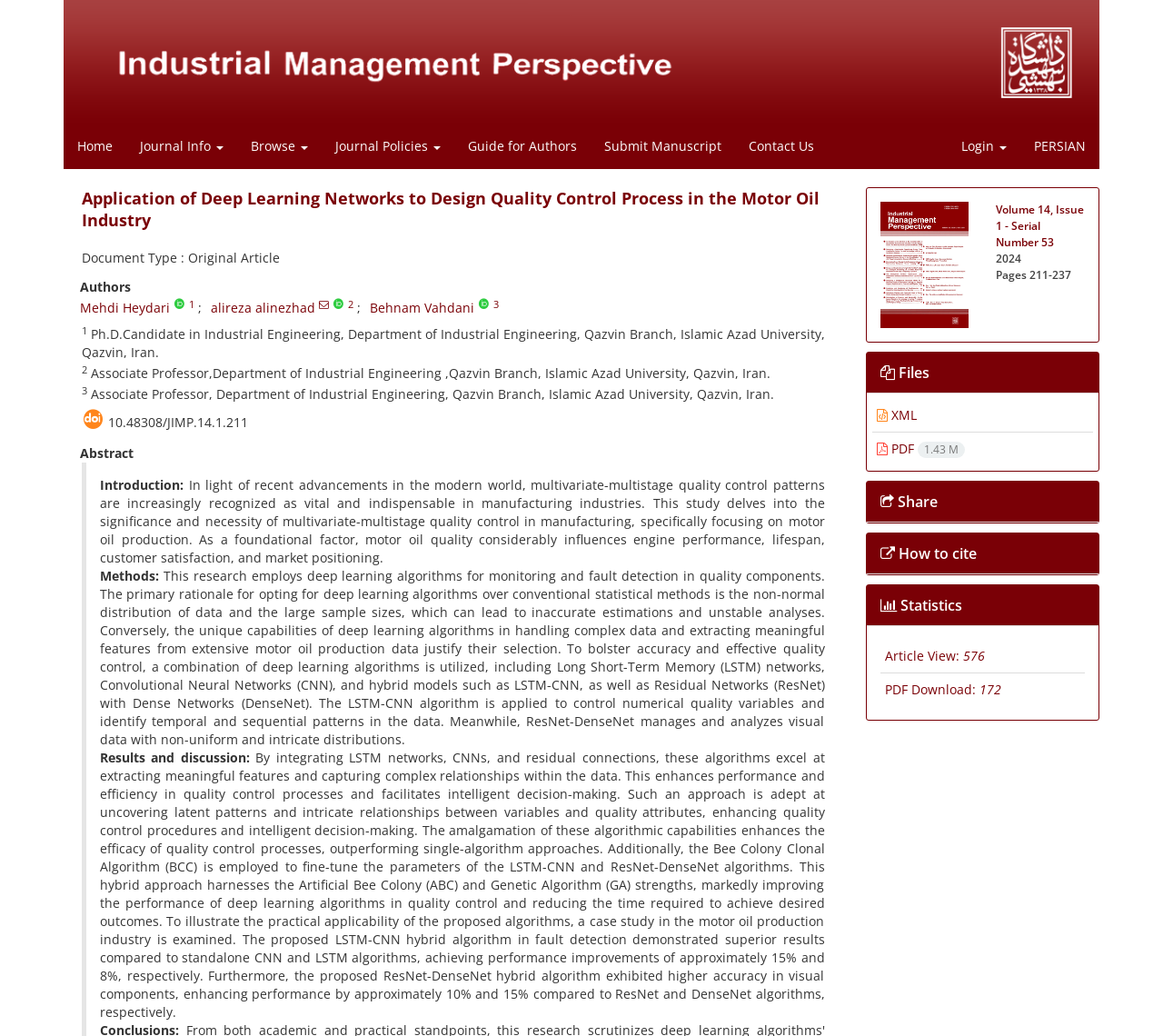What is the DOI of this article?
Look at the image and provide a short answer using one word or a phrase.

10.48308/JIMP.14.1.211